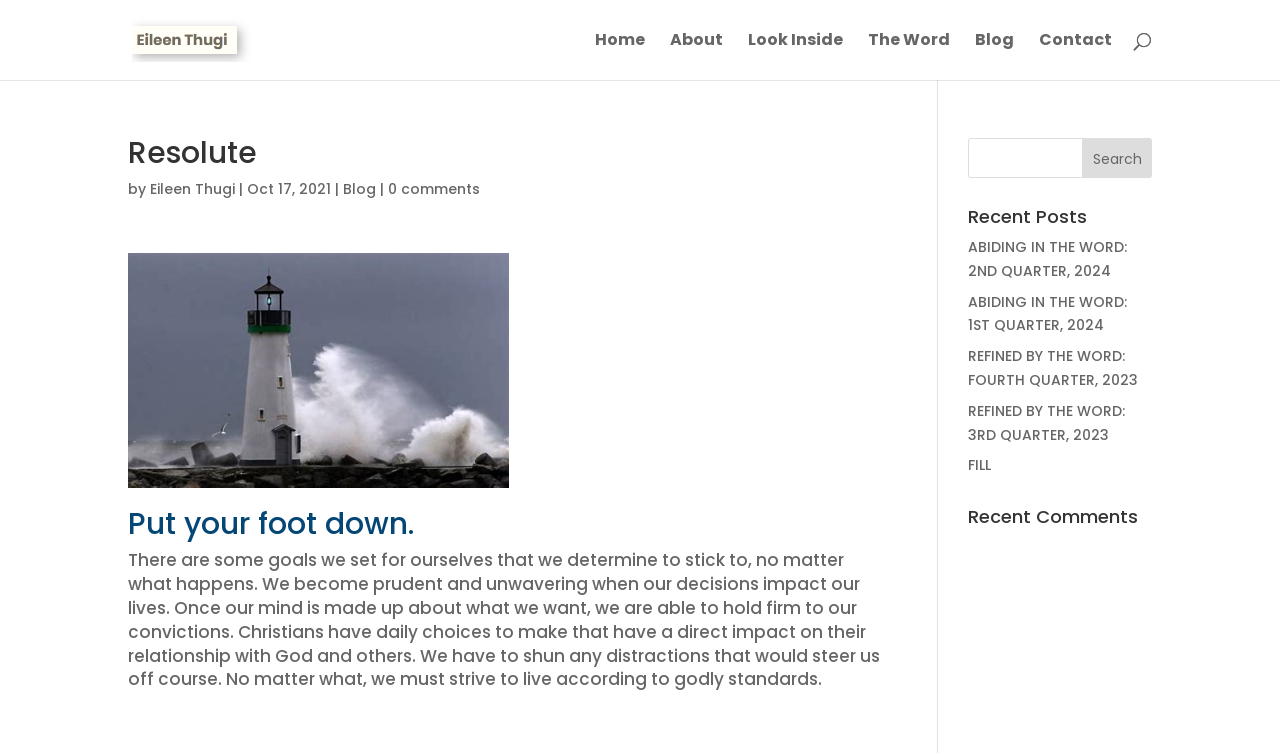Extract the bounding box coordinates for the UI element described as: "parent_node: Search our website name="q"".

None